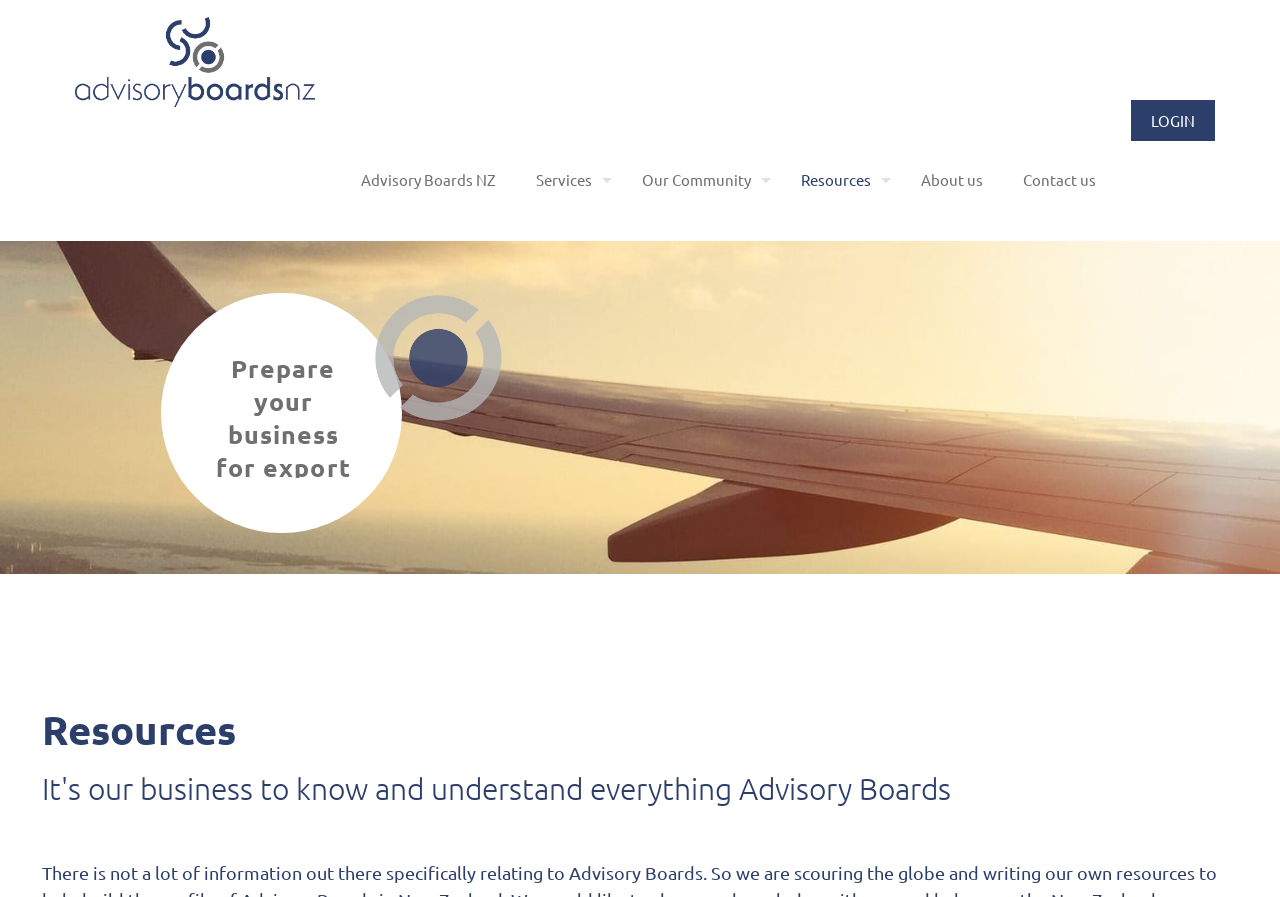Identify the bounding box coordinates for the region of the element that should be clicked to carry out the instruction: "click Advisory Boards NZ logo". The bounding box coordinates should be four float numbers between 0 and 1, i.e., [left, top, right, bottom].

[0.059, 0.0, 0.246, 0.134]